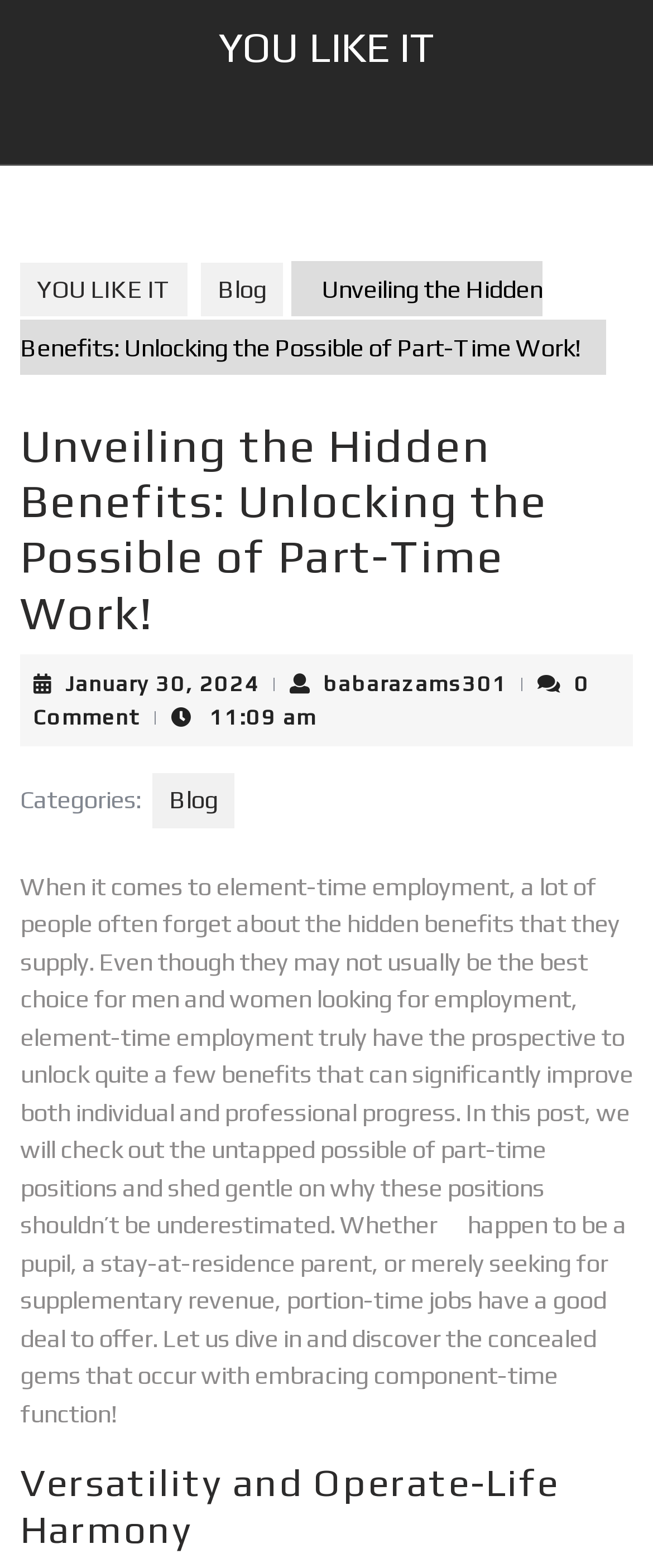Who is the author of the current article?
Carefully examine the image and provide a detailed answer to the question.

I found the author's name by looking at the text below the title of the article, where it says 'January 30, 2024 January 30, 2024 | babarazams301'. This indicates that babarazams301 is the author of the current article.